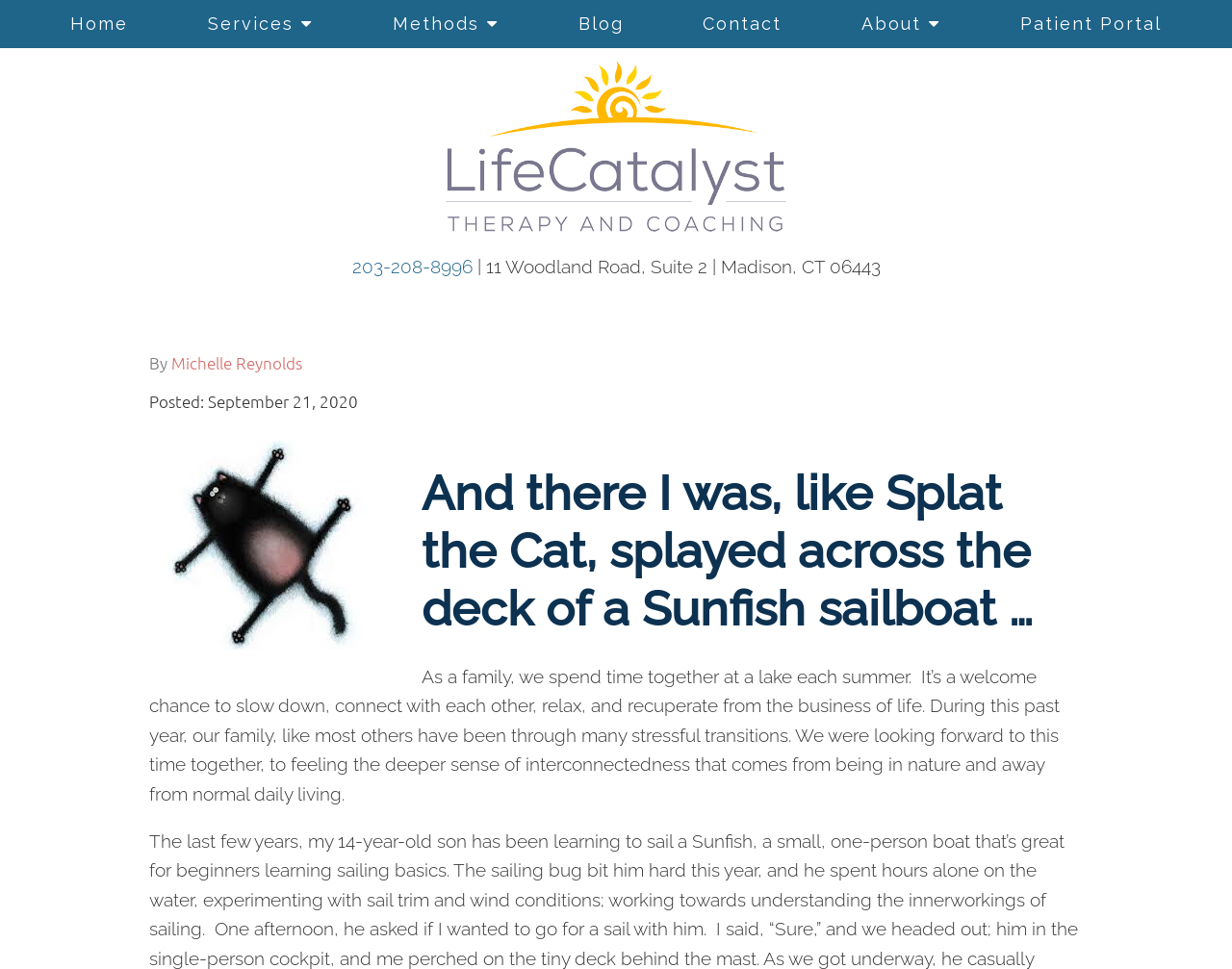Please indicate the bounding box coordinates of the element's region to be clicked to achieve the instruction: "Click on the 'Michelle Reynolds' link". Provide the coordinates as four float numbers between 0 and 1, i.e., [left, top, right, bottom].

[0.139, 0.365, 0.245, 0.382]